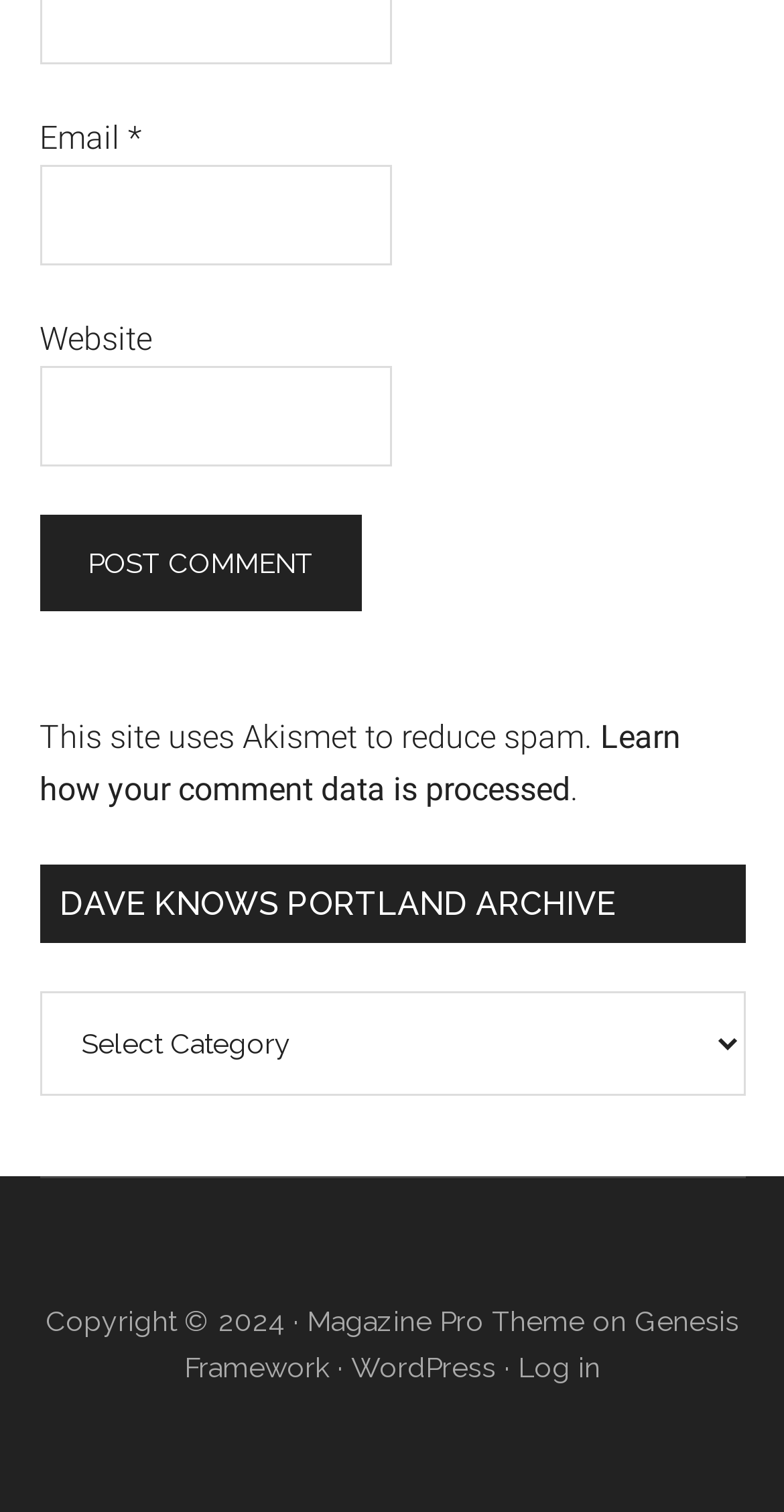Identify the bounding box coordinates of the specific part of the webpage to click to complete this instruction: "Input website URL".

[0.05, 0.242, 0.5, 0.309]